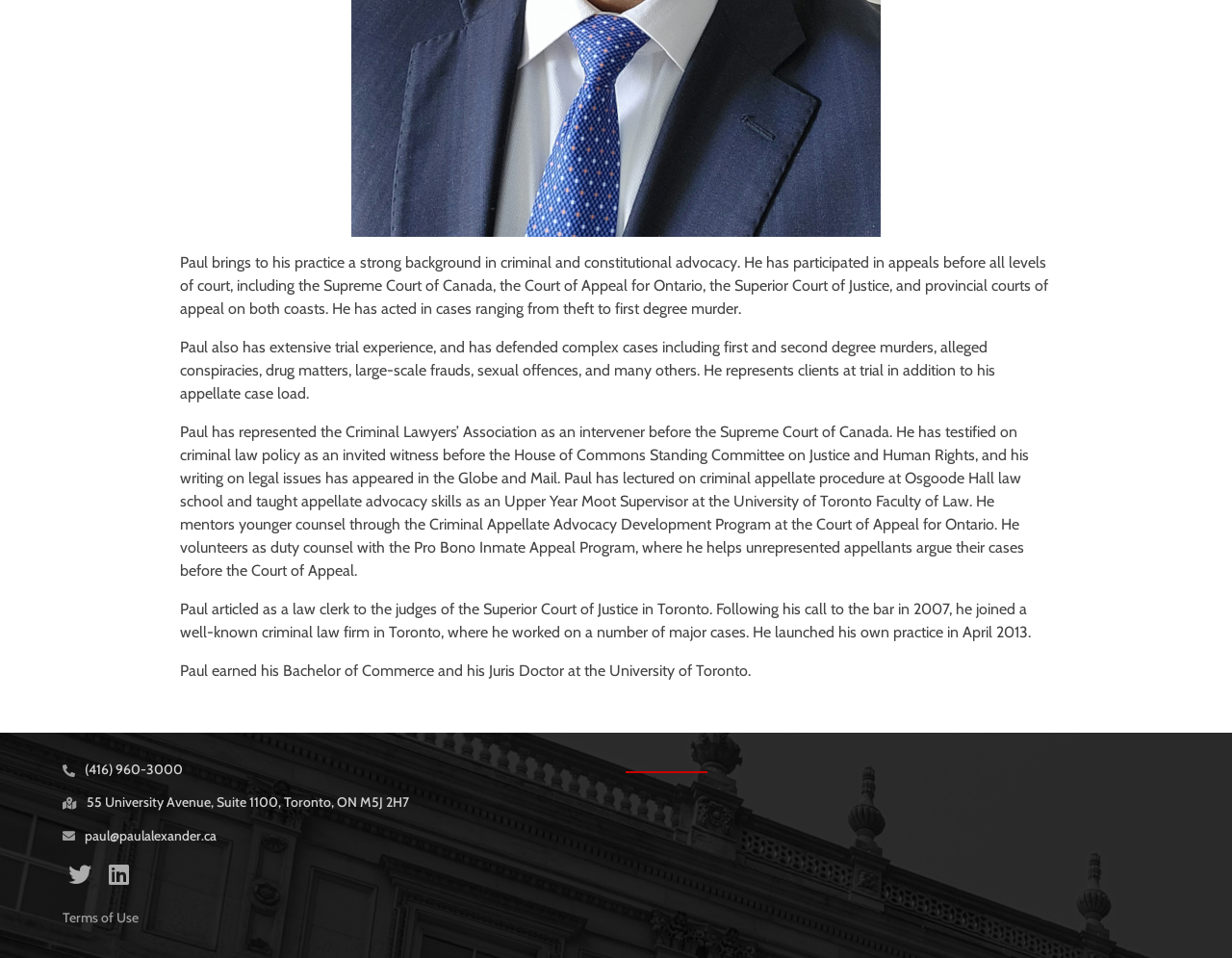Using the webpage screenshot, locate the HTML element that fits the following description and provide its bounding box: "paul@paulalexander.ca".

[0.069, 0.863, 0.176, 0.879]